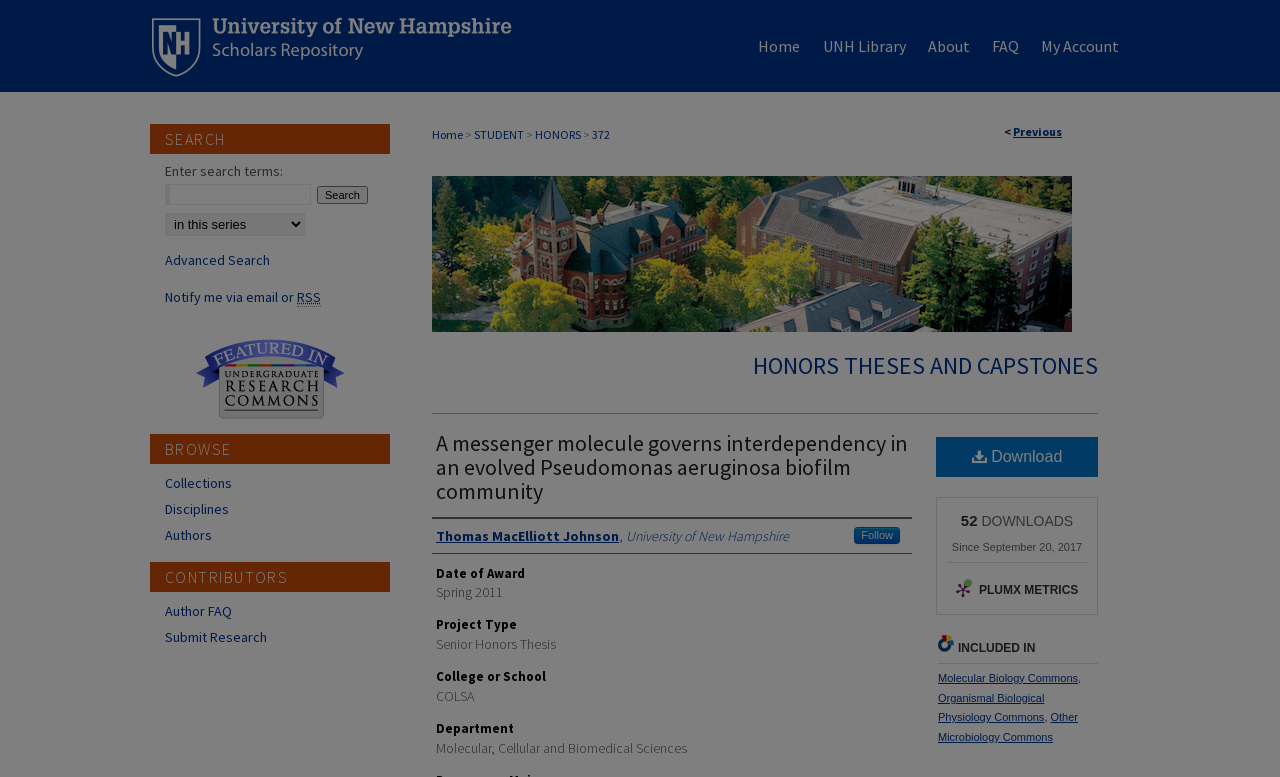What is the project type of the thesis?
Please answer the question as detailed as possible.

I found the project type by looking at the static text element with the text 'Senior Honors Thesis' which is located below the 'Project Type' heading.